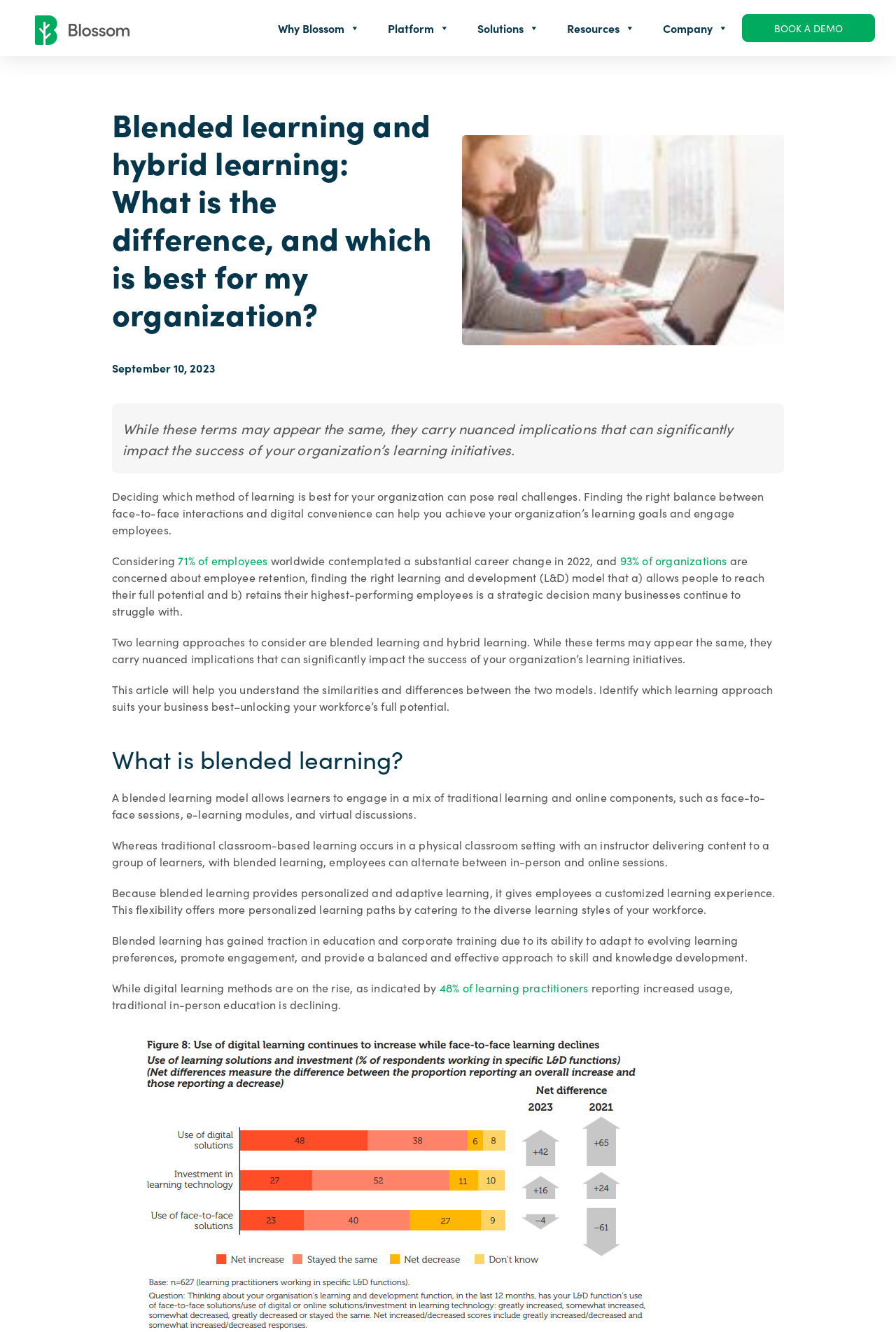Determine the bounding box coordinates of the UI element that matches the following description: "48% of learning practitioners". The coordinates should be four float numbers between 0 and 1 in the format [left, top, right, bottom].

[0.49, 0.735, 0.657, 0.747]